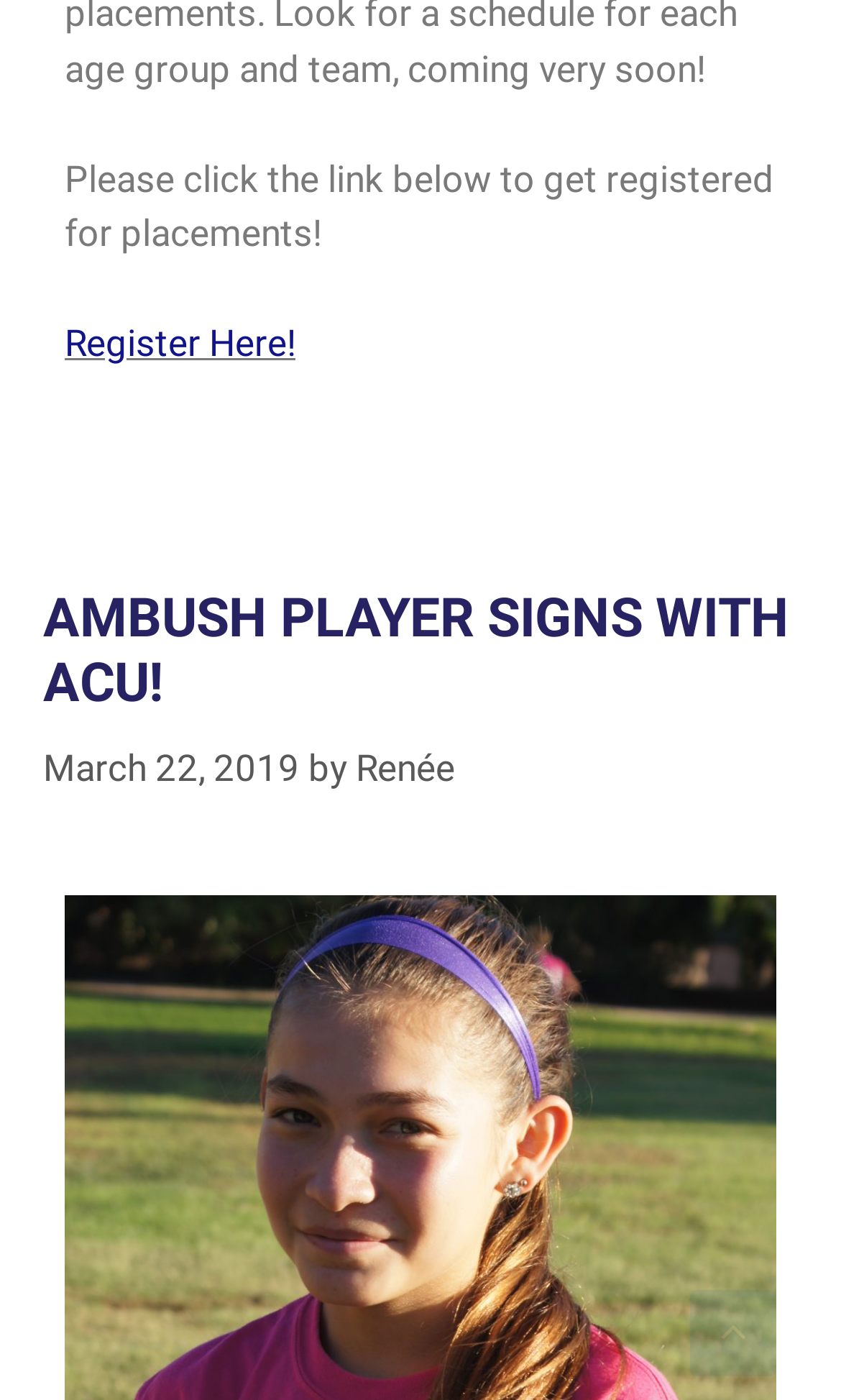Provide a brief response to the question using a single word or phrase: 
When was the news article published?

March 22, 2019